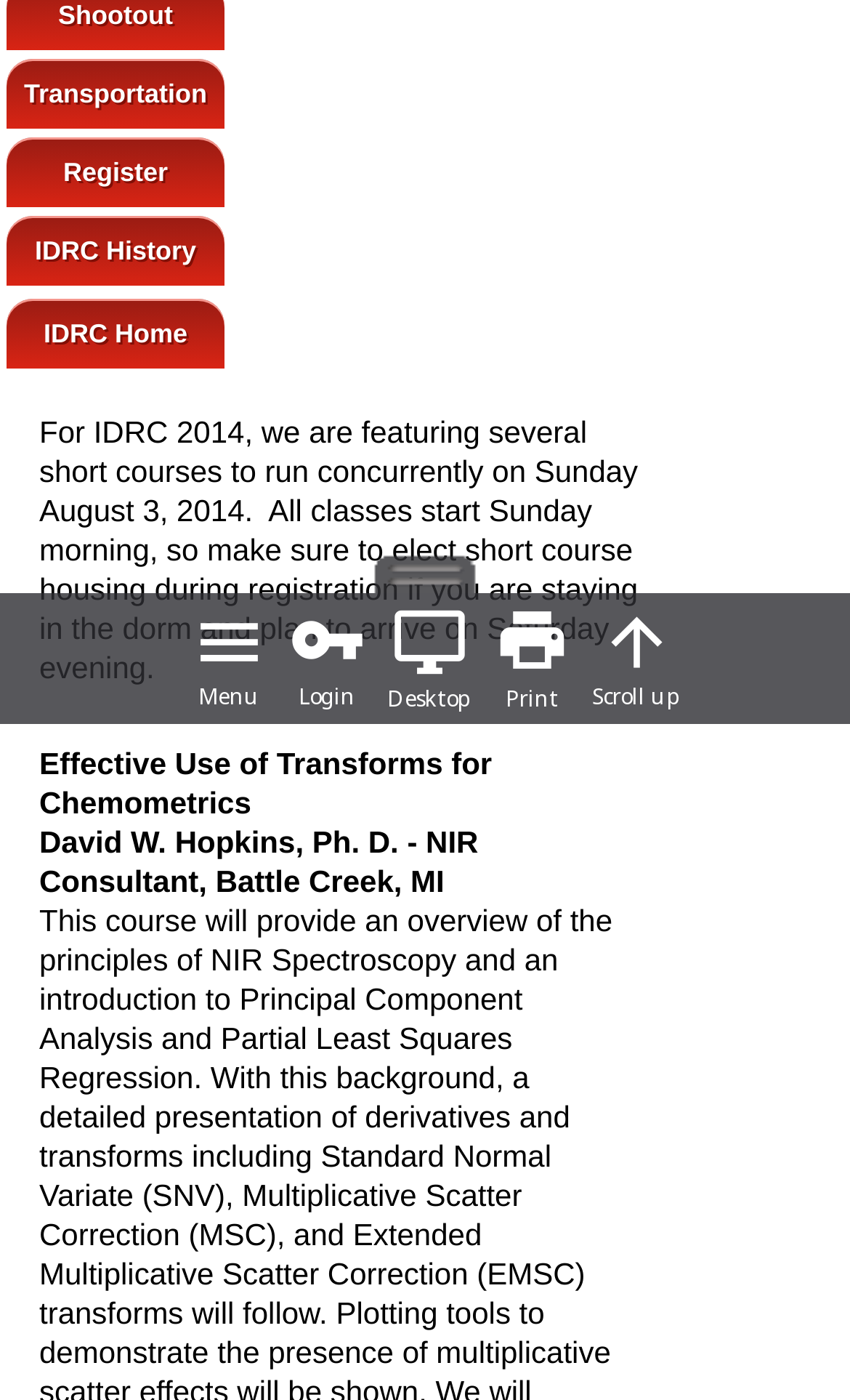Given the webpage screenshot, identify the bounding box of the UI element that matches this description: "sparkman.pam@gmail.com".

None